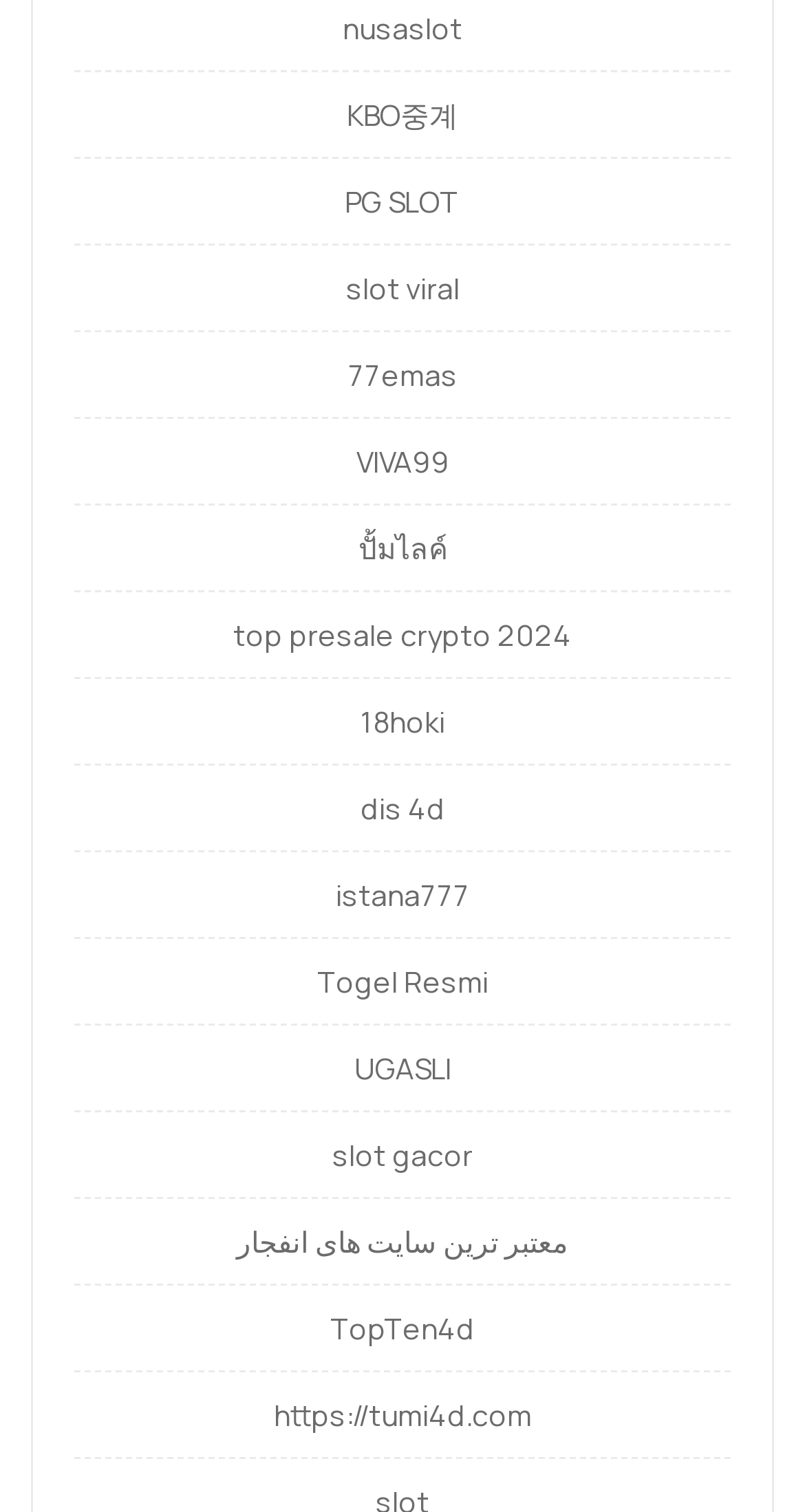What is the text of the topmost link? Look at the image and give a one-word or short phrase answer.

nusaslot